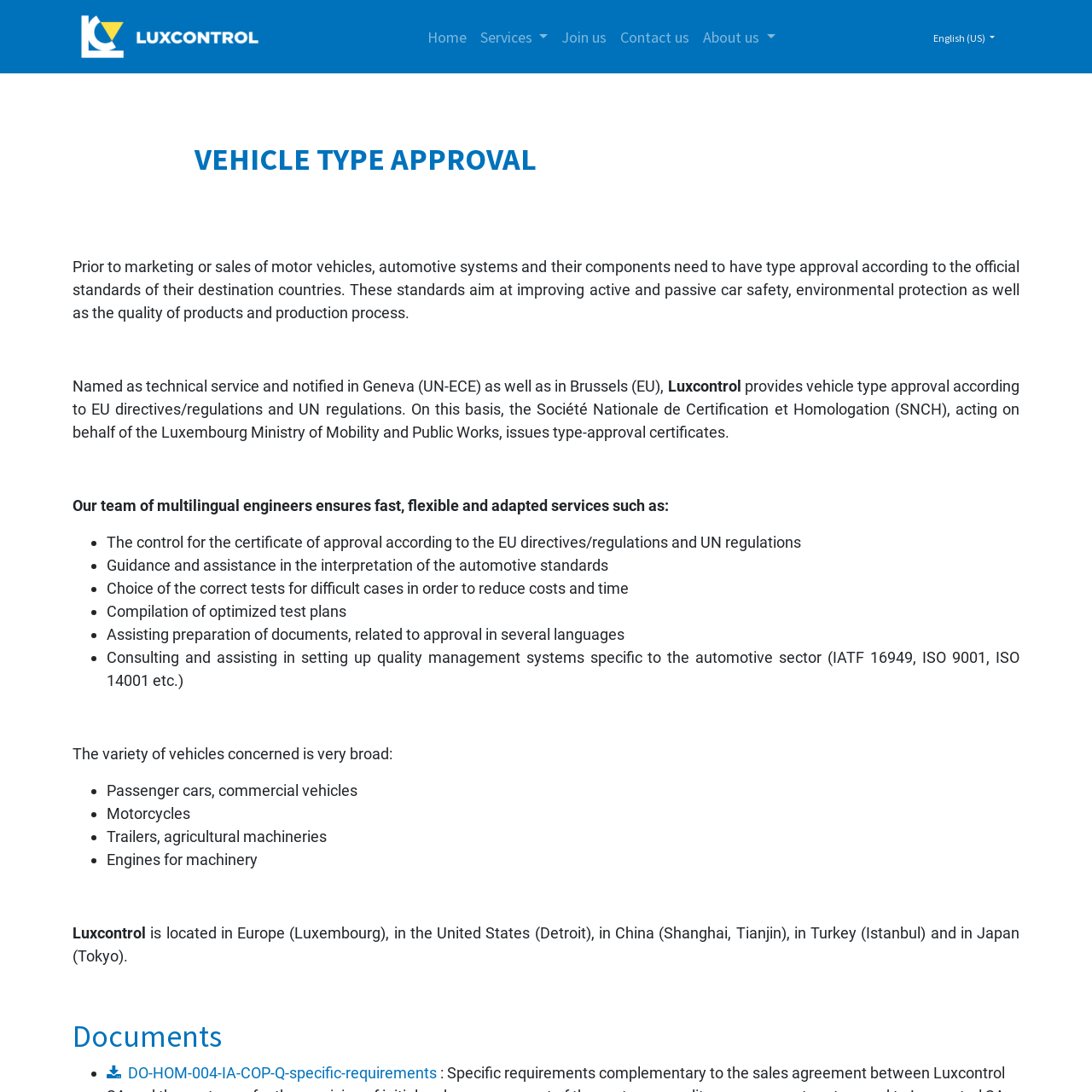Locate the bounding box coordinates of the element I should click to achieve the following instruction: "Download the document 'DO-HOM-004-IA-COP-Q-specific-requirements'".

[0.117, 0.974, 0.4, 0.991]